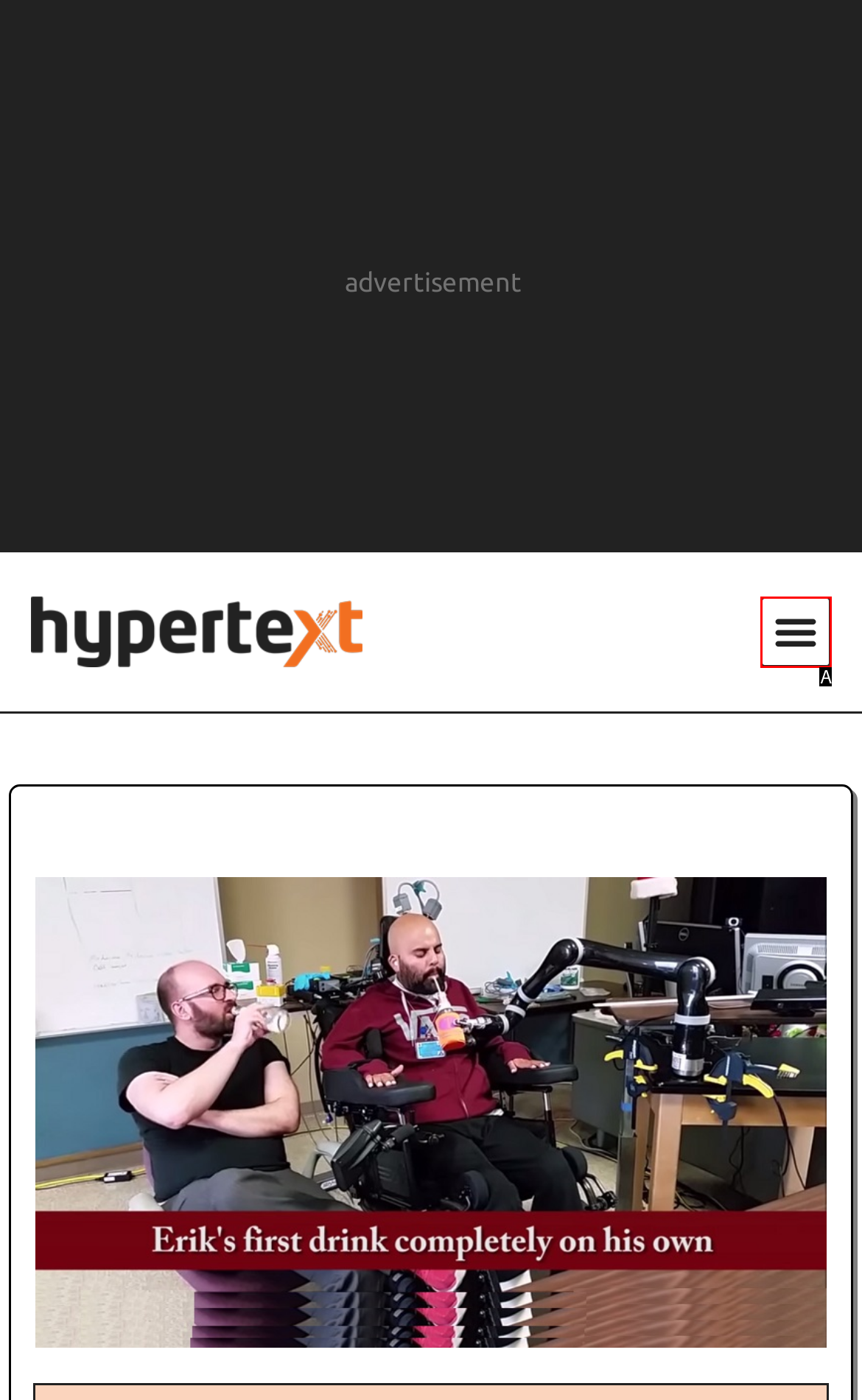Based on the description: Menu, find the HTML element that matches it. Provide your answer as the letter of the chosen option.

A